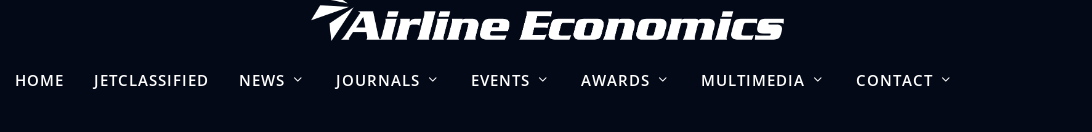How many menu options are available in the navigation bar?
Based on the screenshot, respond with a single word or phrase.

8